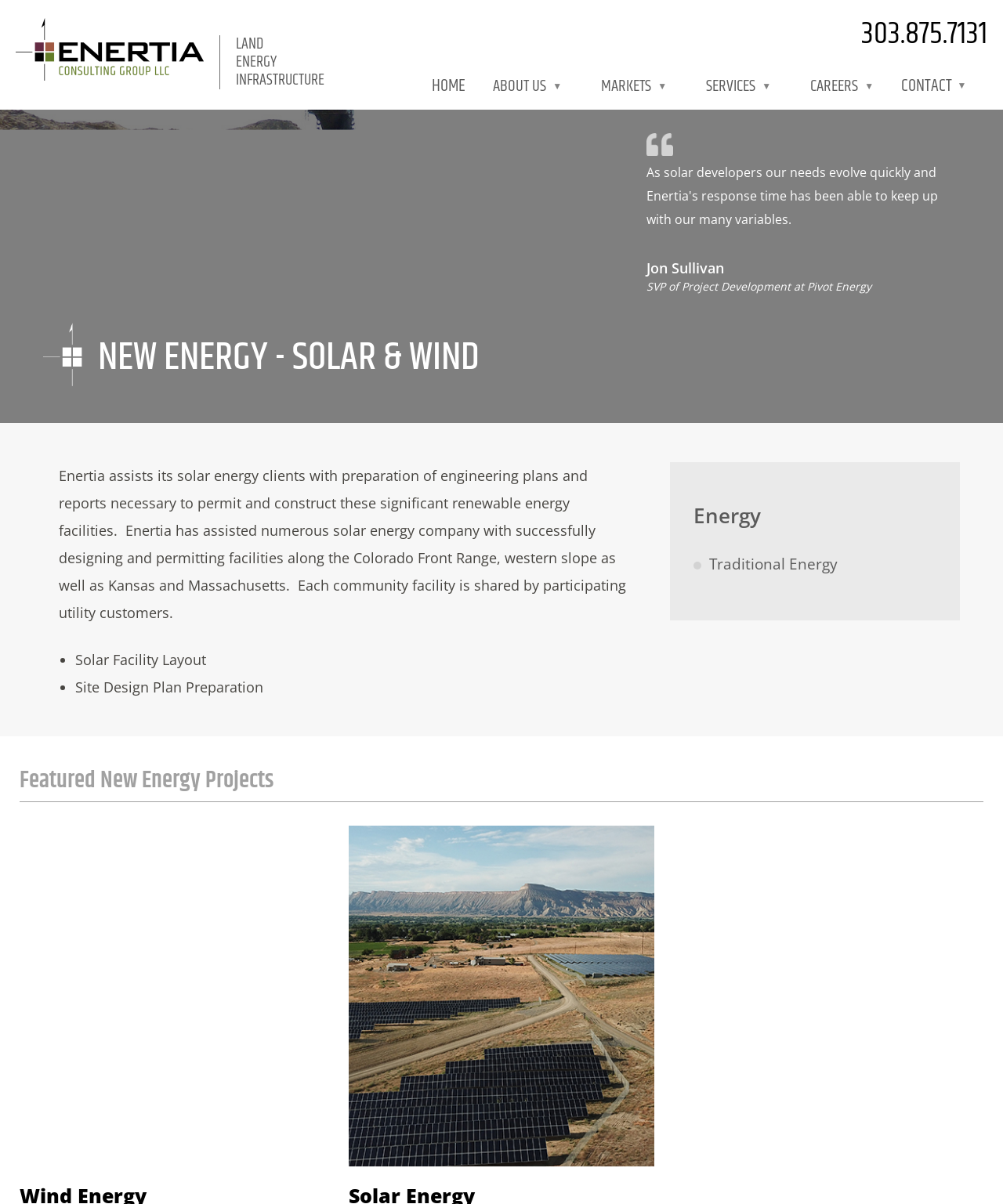What services does Enertia provide for solar energy clients?
Refer to the screenshot and answer in one word or phrase.

Site design plan preparation, etc.